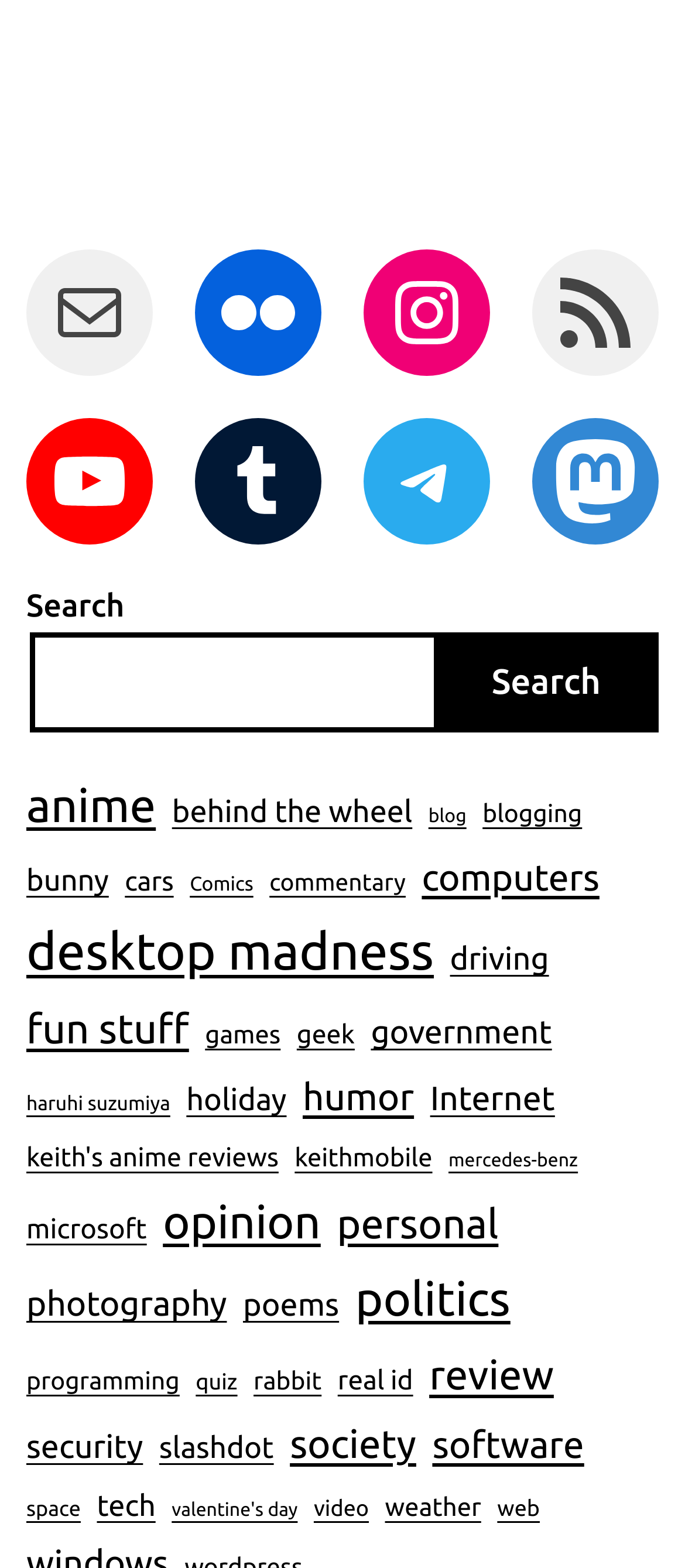How many categories are related to technology?
Using the image as a reference, deliver a detailed and thorough answer to the question.

I identified the categories related to technology, which are computers, geek, Internet, microsoft, programming, security, and software. There are 7 categories in total.